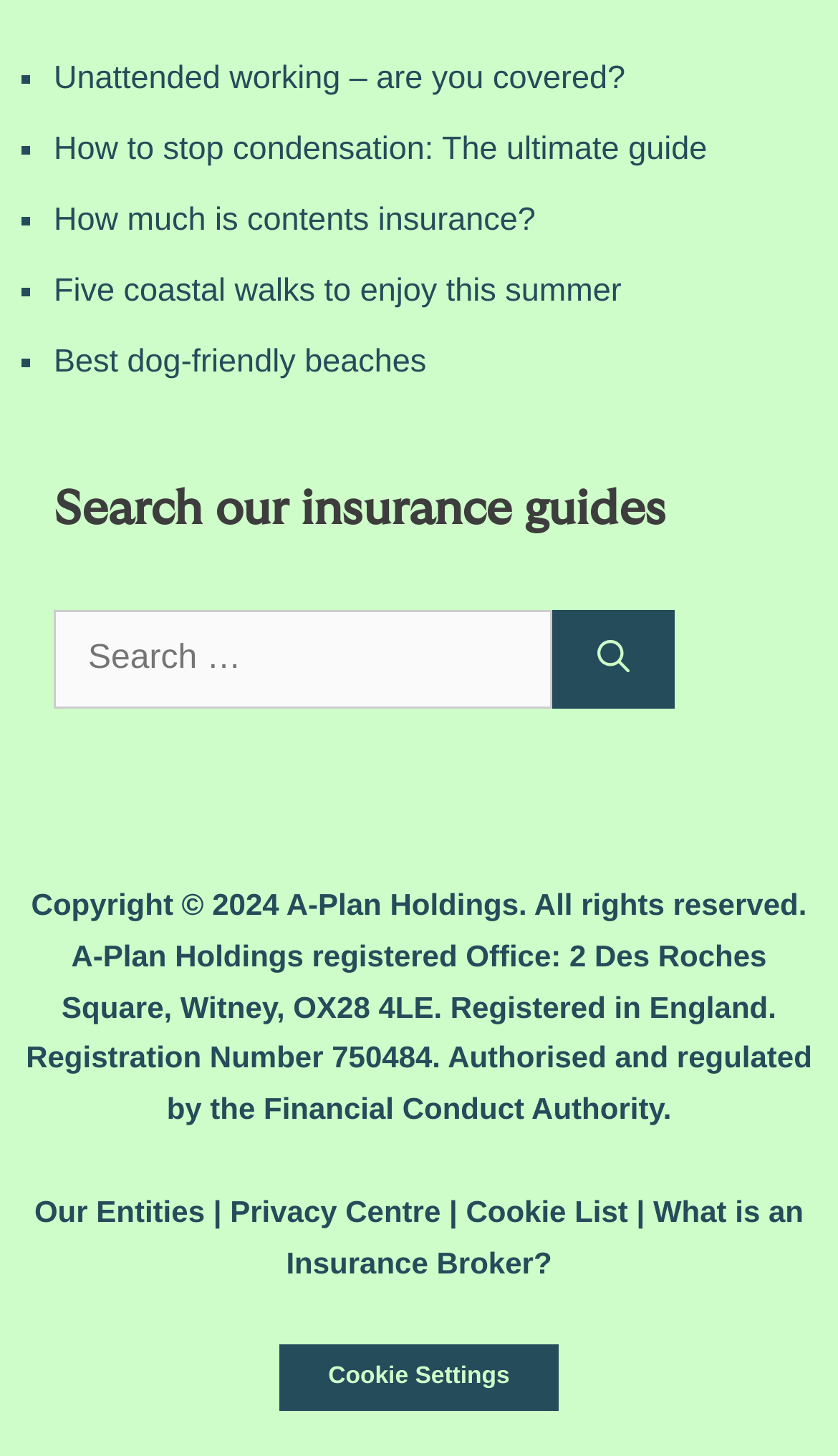How many links are there in the list?
Using the image as a reference, give a one-word or short phrase answer.

5